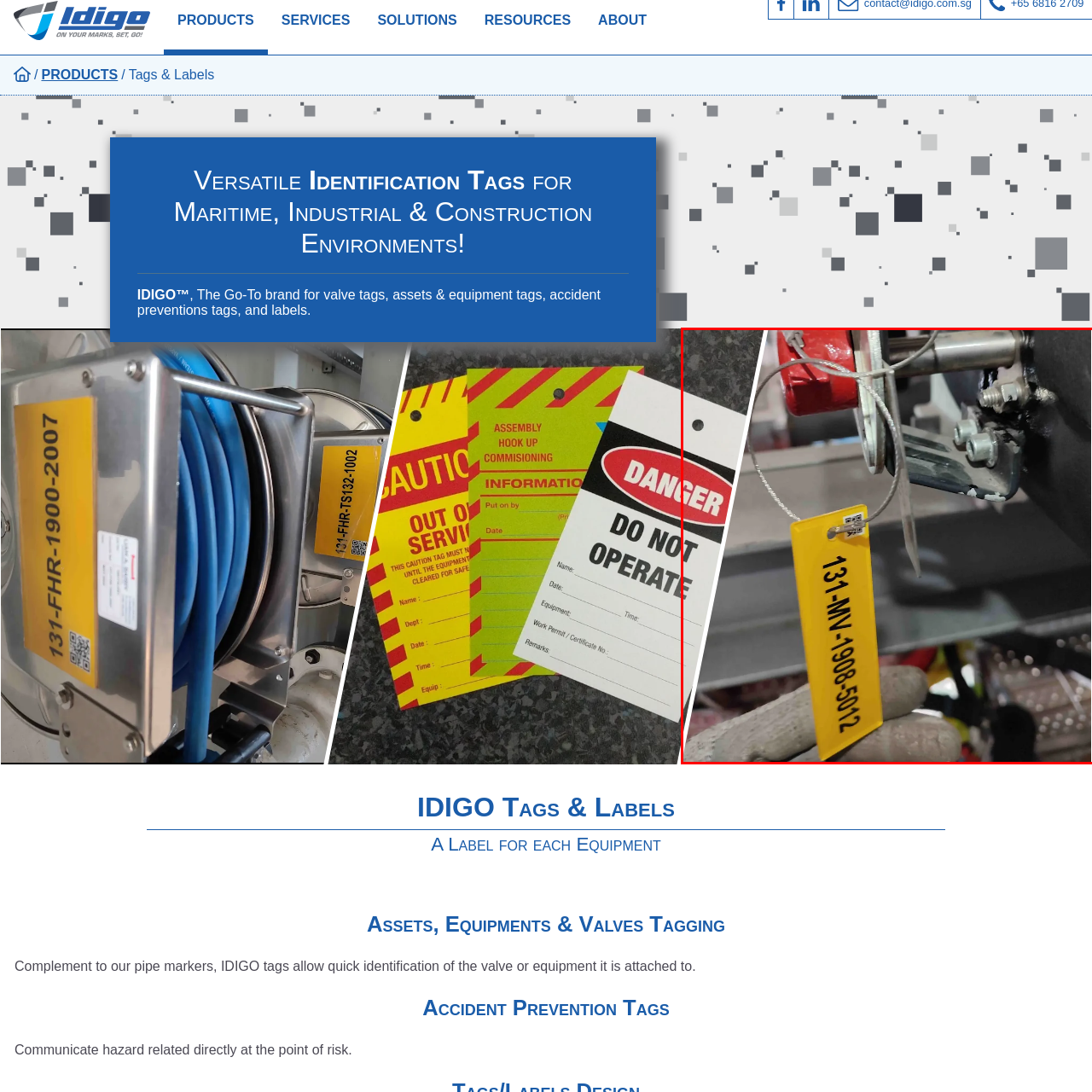Refer to the image contained within the red box, What is the purpose of the safety tags in industrial environments?
 Provide your response as a single word or phrase.

Prevent accidents and ensure proper maintenance